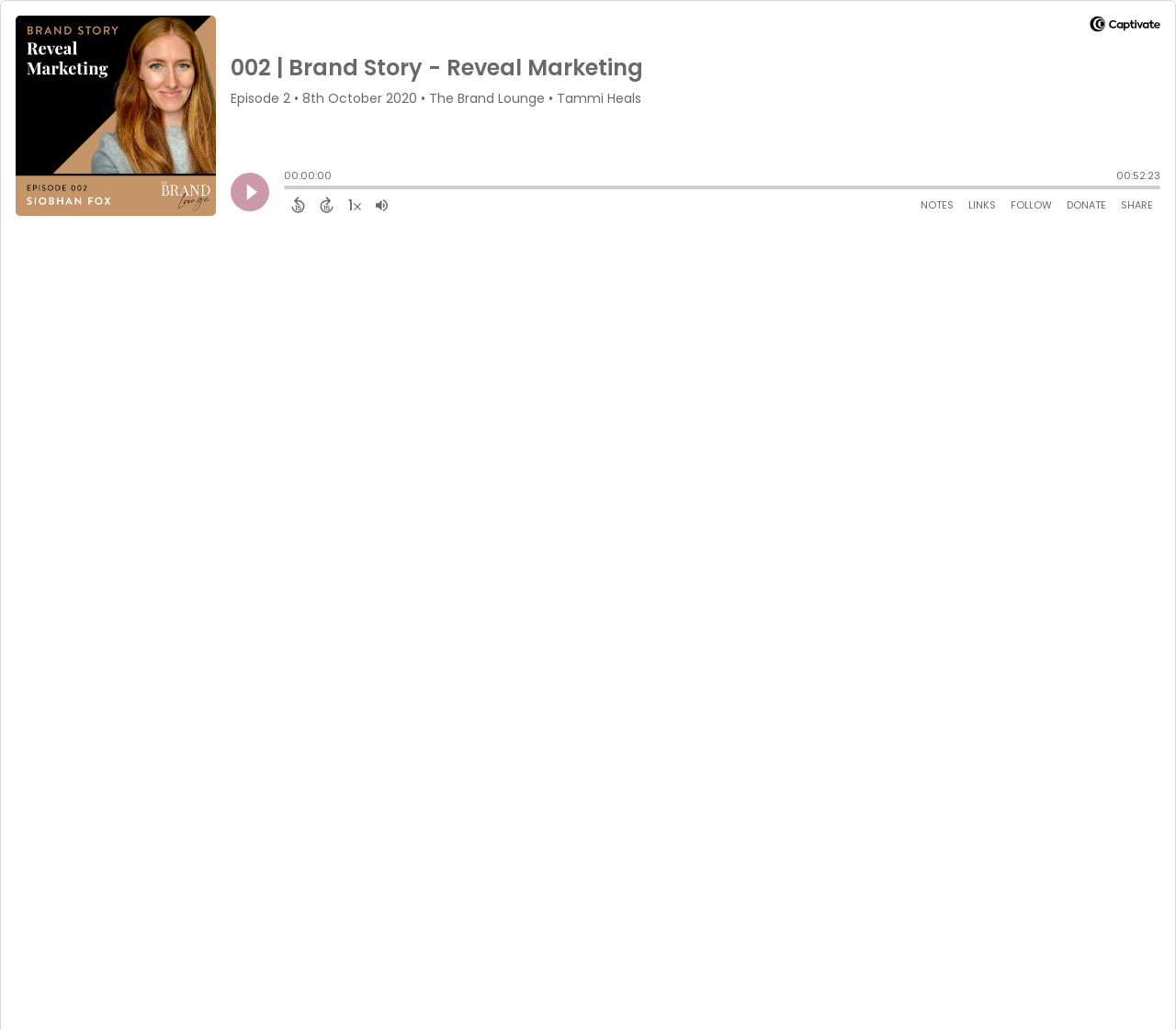Find the bounding box coordinates of the element to click in order to complete the given instruction: "Back 15 seconds."

[0.241, 0.188, 0.266, 0.21]